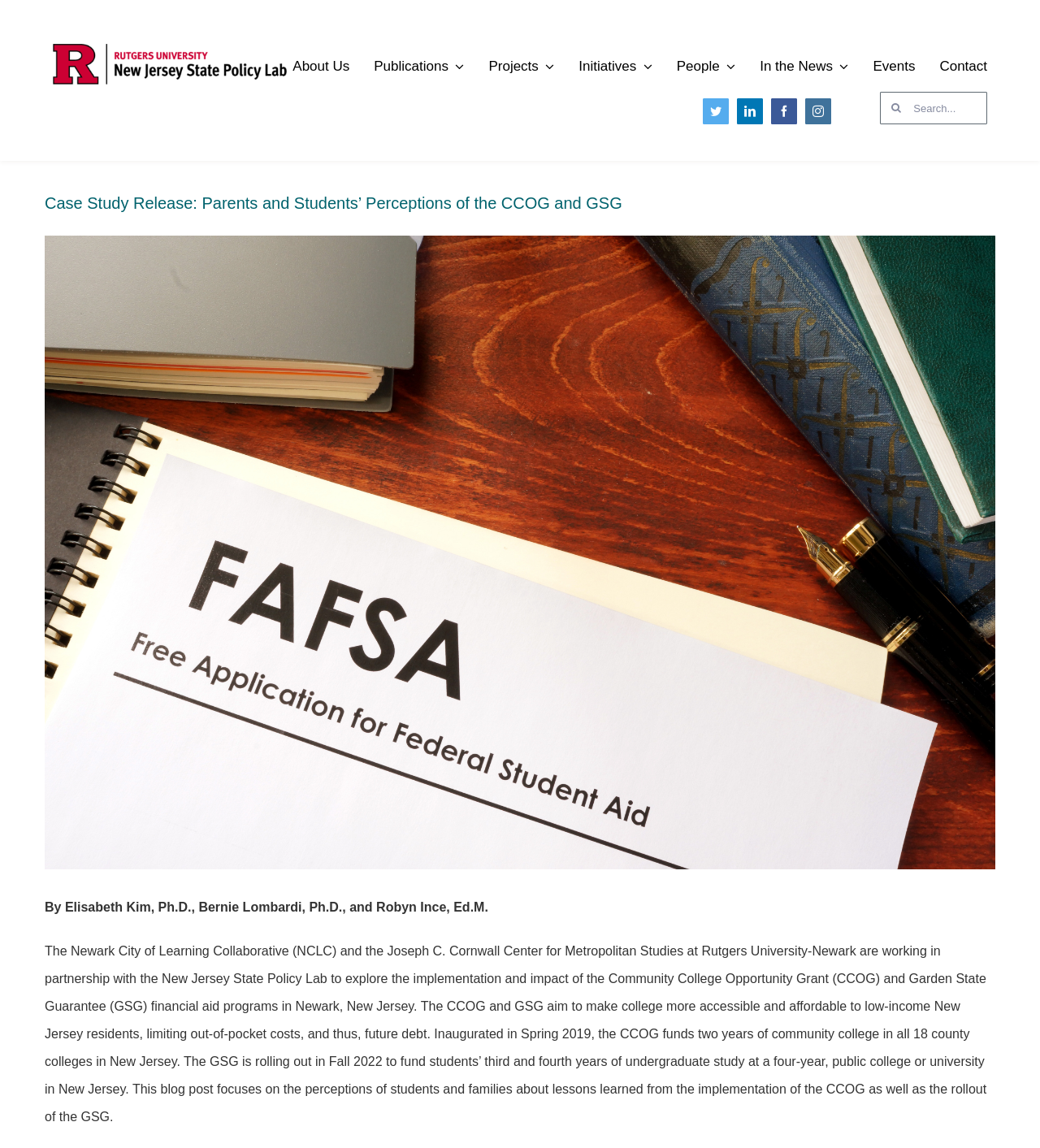Please identify the bounding box coordinates of the area I need to click to accomplish the following instruction: "View the FAFSA, CCOG, and GSG case study".

[0.043, 0.205, 0.957, 0.757]